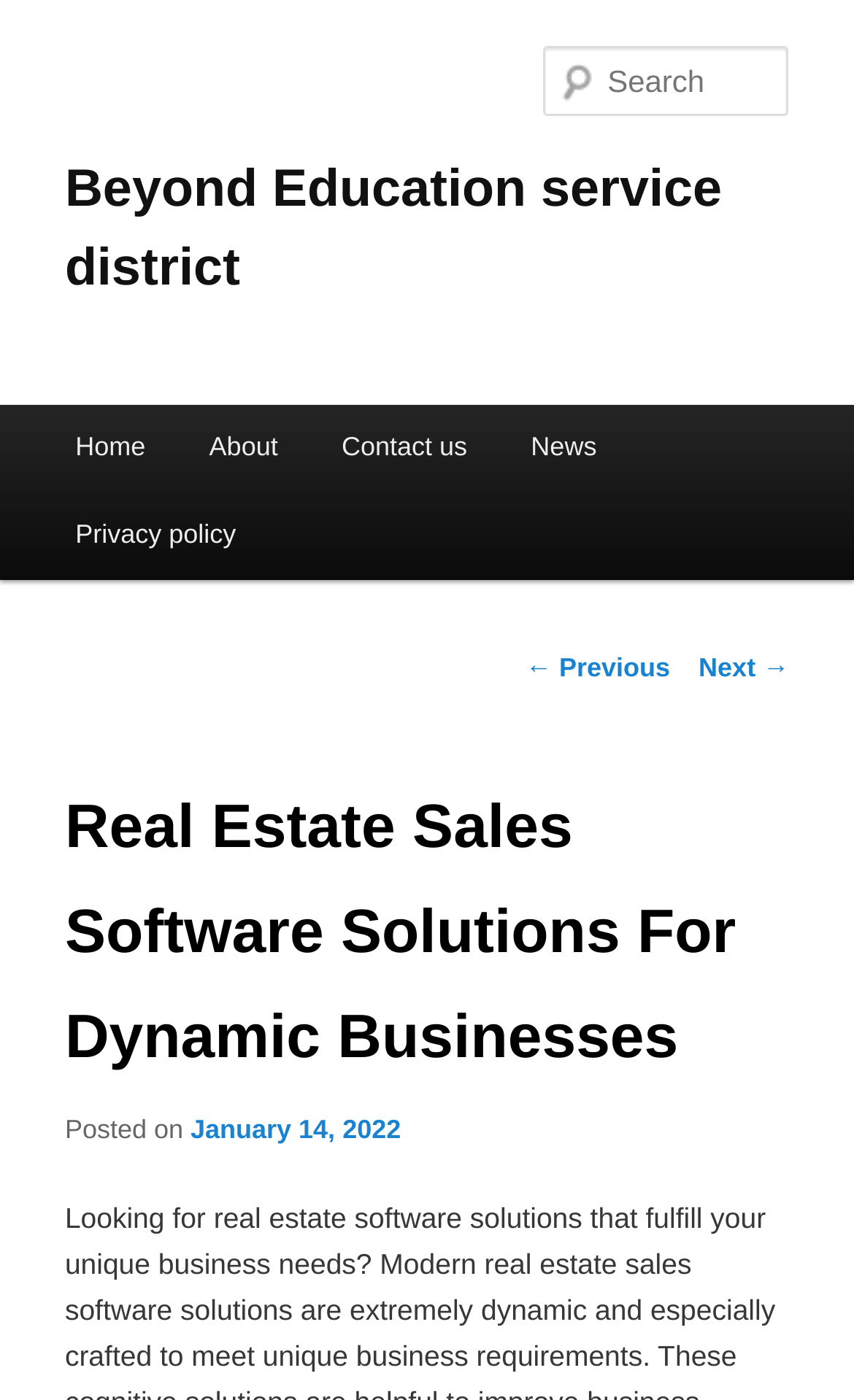How many navigation links are there?
Please answer the question as detailed as possible based on the image.

The navigation links can be found under the 'Post navigation' heading. There are two links: '← Previous' and 'Next →'.